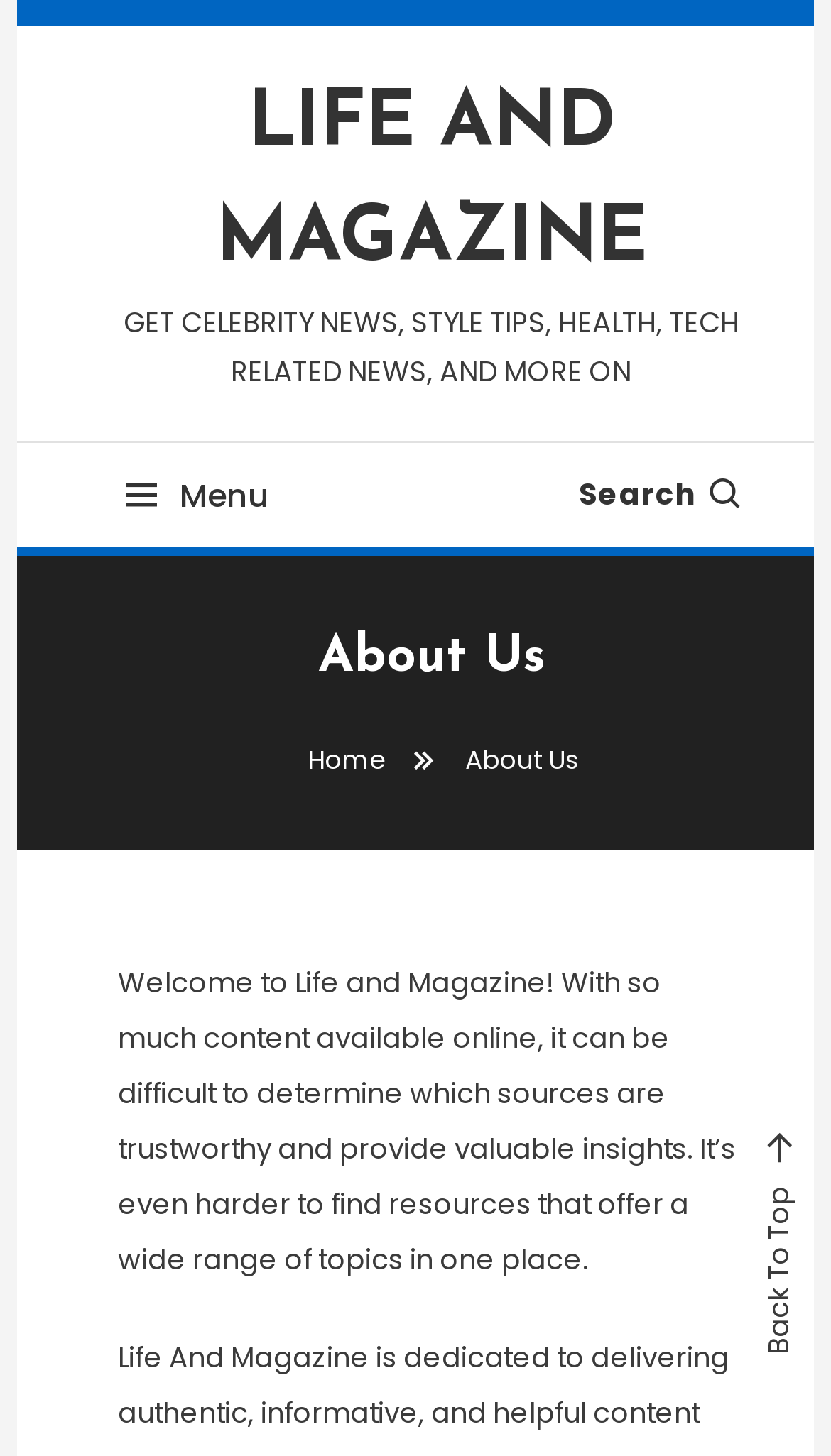Detail the features and information presented on the webpage.

The webpage is about Life And Magazine, a platform that provides a wide range of articles to its readers. At the top left of the page, there is a link to the website's homepage, "LIFE AND MAGAZINE", which is followed by a brief description of the website's content, "GET CELEBRITY NEWS, STYLE TIPS, HEALTH, TECH RELATED NEWS, AND MORE ON". 

To the right of the description, there are two links: a menu icon and a search icon. Below these elements, there is a heading "About Us" that indicates the current page. 

Under the heading, there is a navigation section with breadcrumbs, which shows the current page's position in the website's hierarchy. The breadcrumbs consist of two links: "Home" and "About Us". 

The main content of the page is a welcome message that explains the purpose of Life And Magazine. The message is positioned below the navigation section and occupies most of the page's width. 

At the bottom right of the page, there is a "Back To Top" link that allows users to quickly navigate to the top of the page.